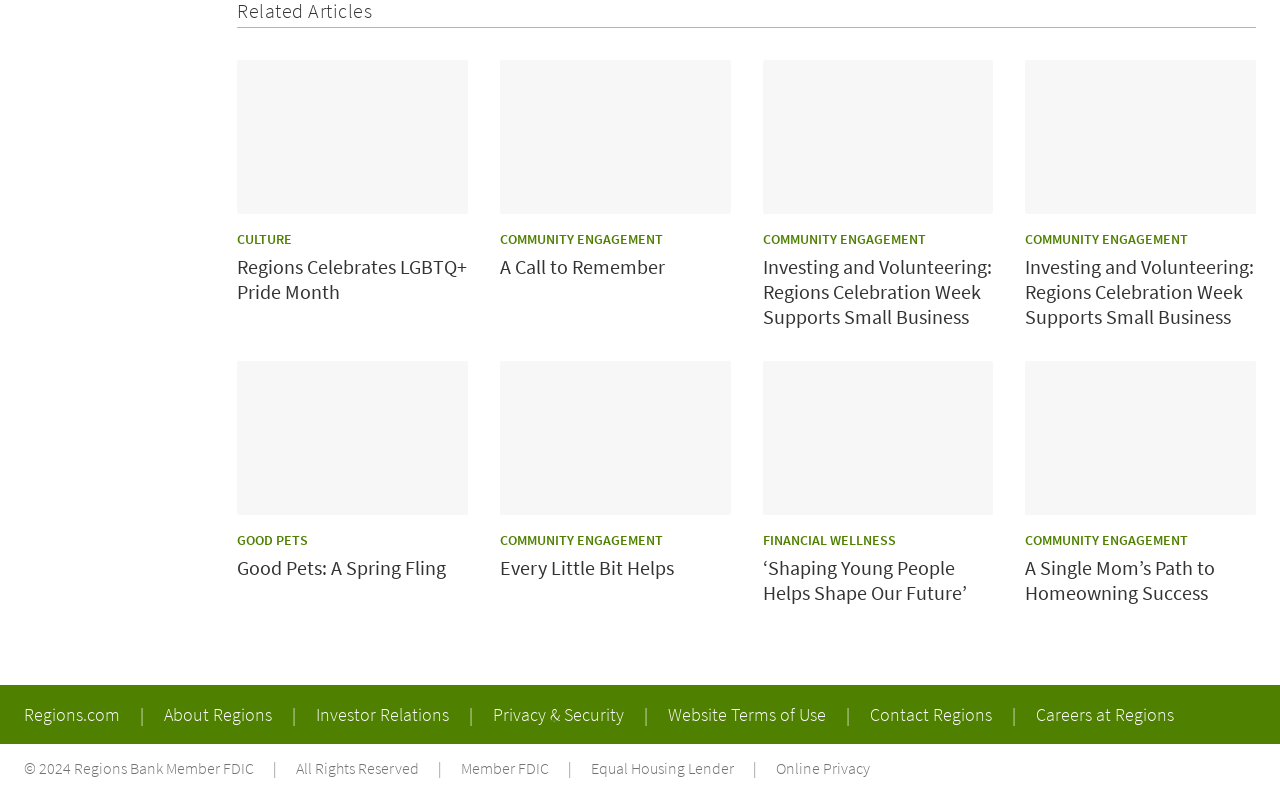Select the bounding box coordinates of the element I need to click to carry out the following instruction: "Click on the 'David and Lilia' link".

[0.185, 0.076, 0.366, 0.27]